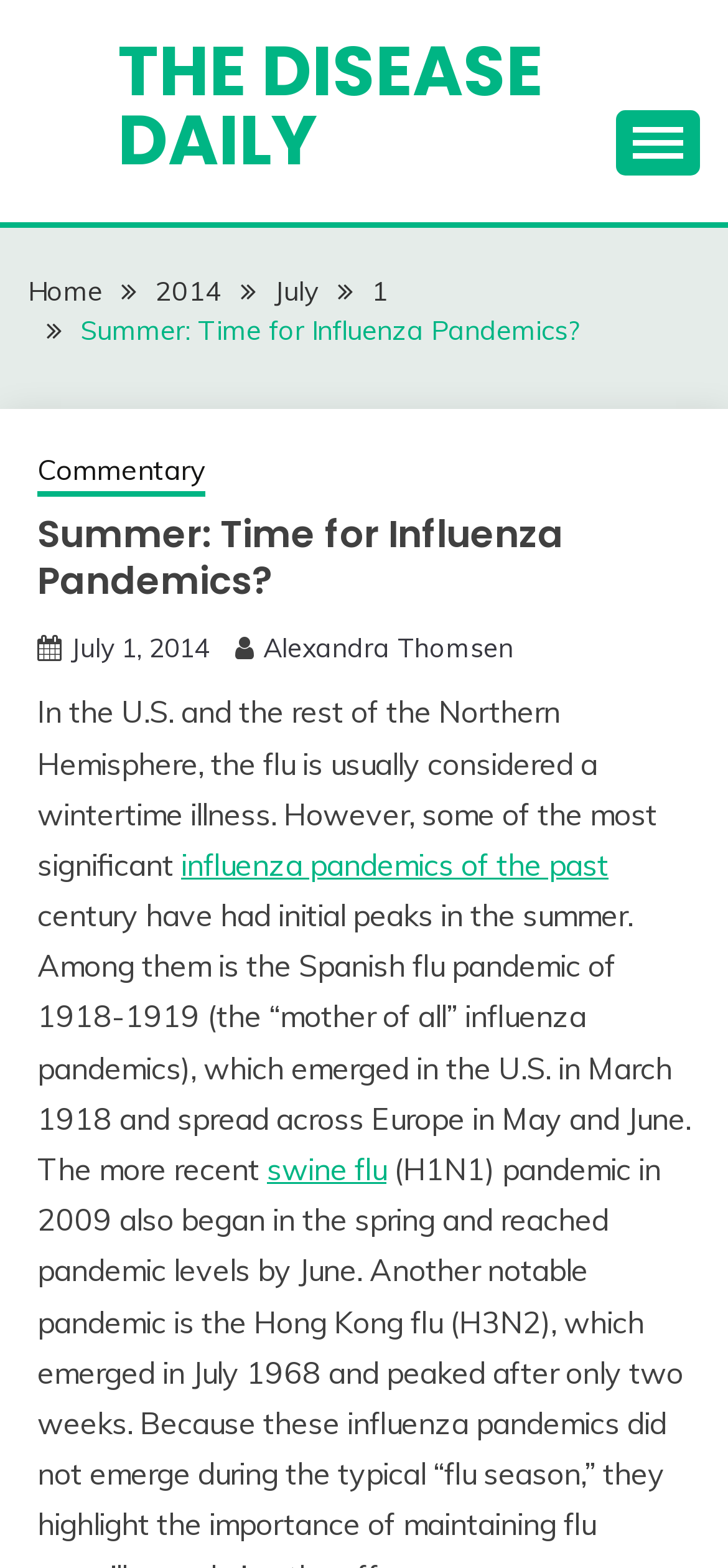Could you find the bounding box coordinates of the clickable area to complete this instruction: "Go to home page"?

None